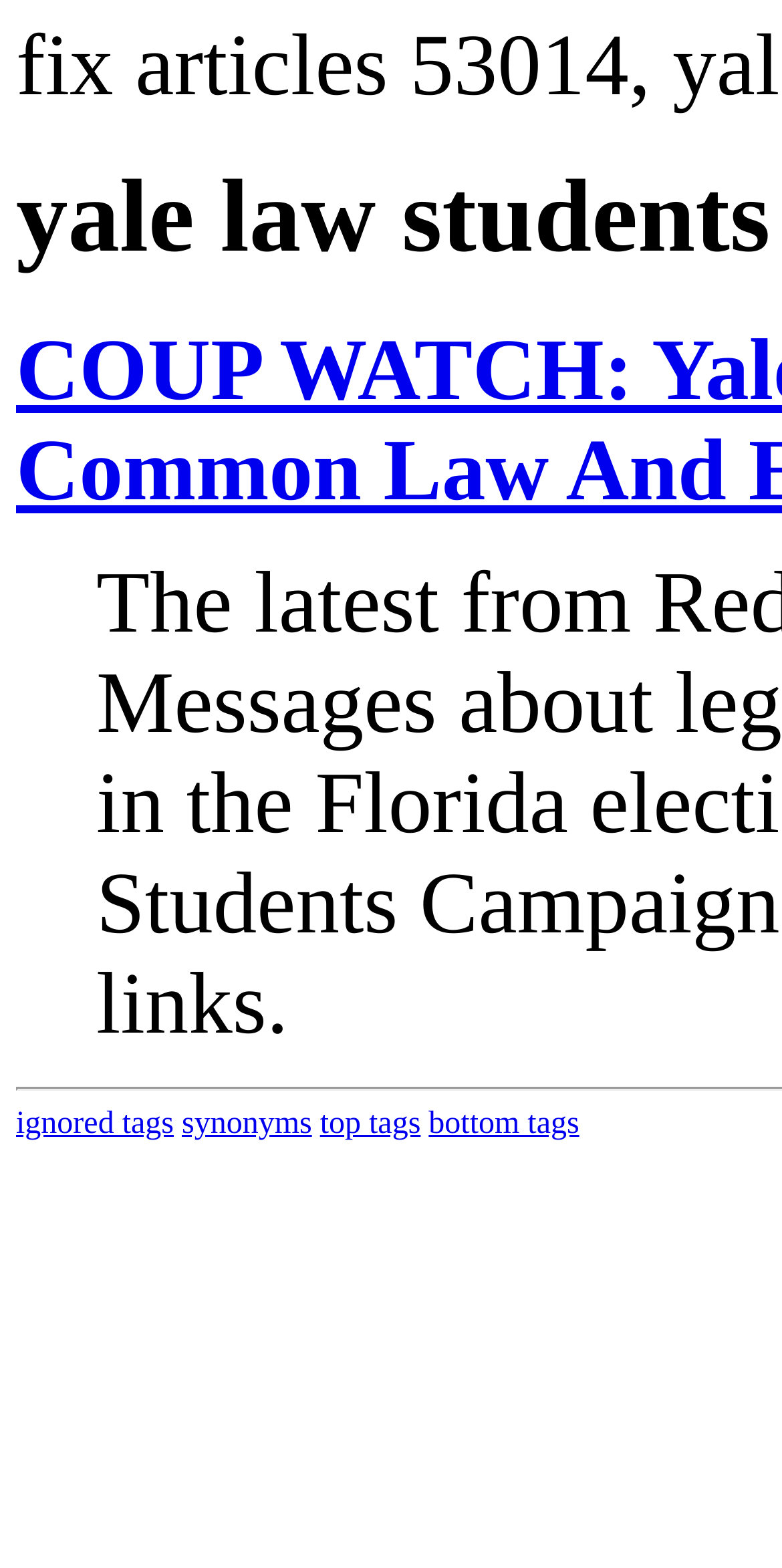Please specify the bounding box coordinates in the format (top-left x, top-left y, bottom-right x, bottom-right y), with all values as floating point numbers between 0 and 1. Identify the bounding box of the UI element described by: synonyms

[0.232, 0.706, 0.399, 0.727]